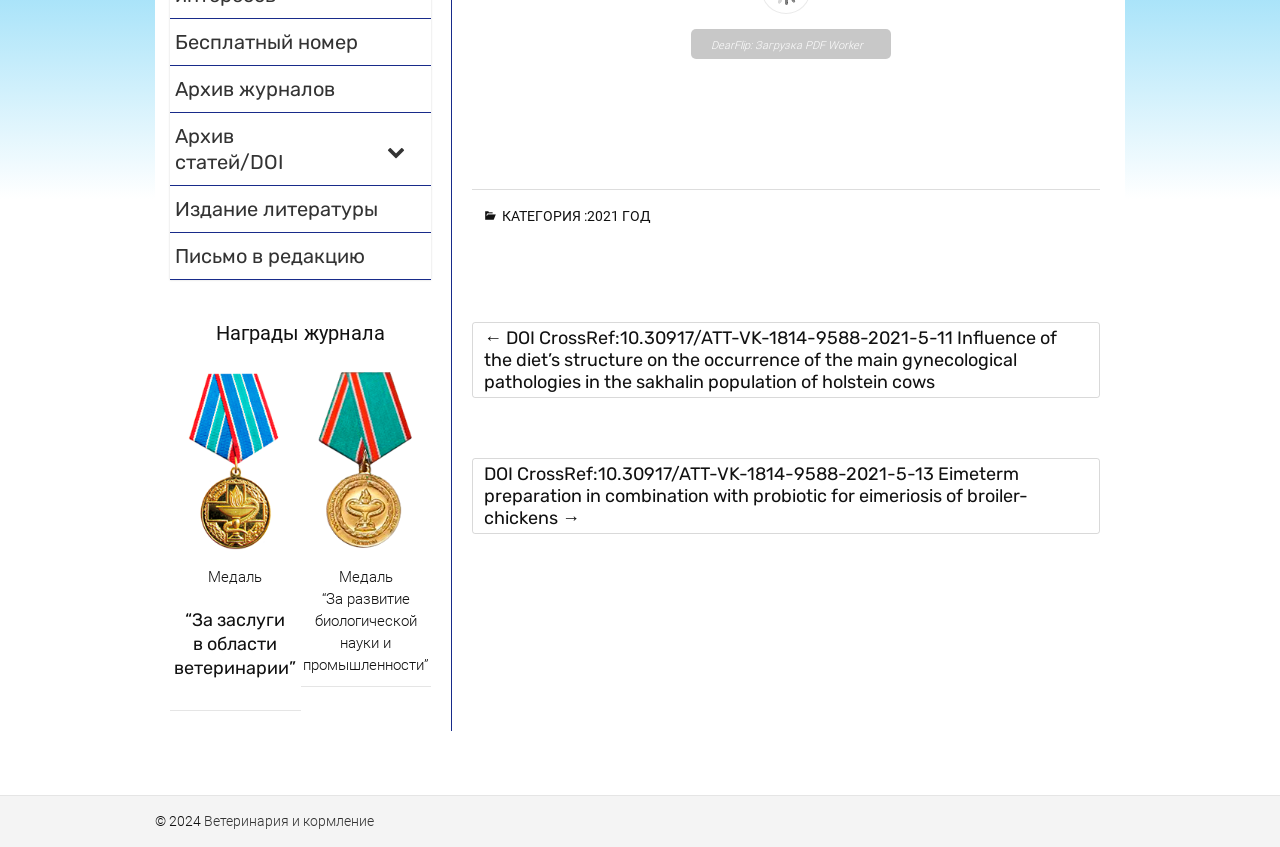Locate the UI element described by 2021 год and provide its bounding box coordinates. Use the format (top-left x, top-left y, bottom-right x, bottom-right y) with all values as floating point numbers between 0 and 1.

[0.459, 0.242, 0.514, 0.286]